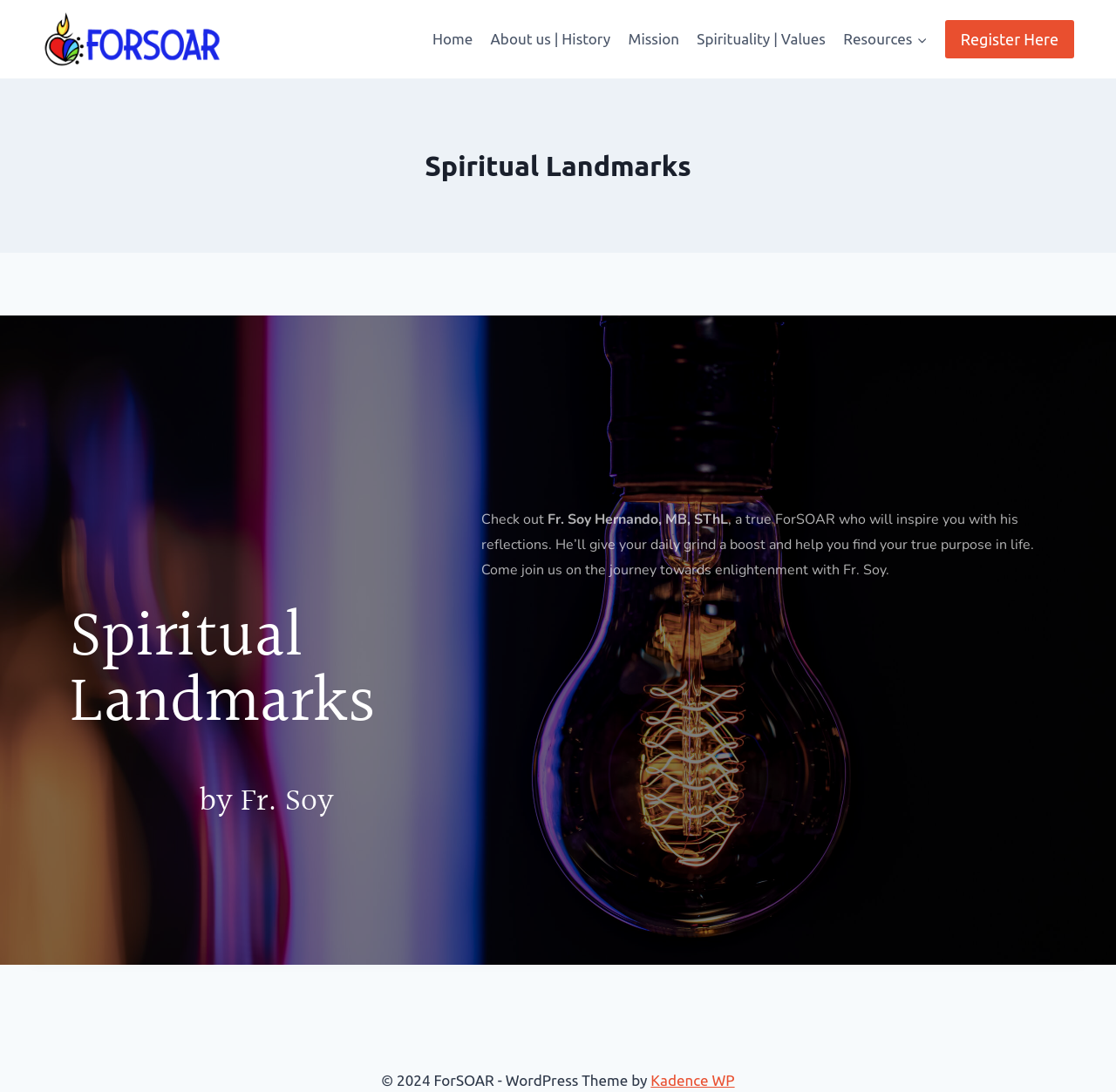Can you find the bounding box coordinates of the area I should click to execute the following instruction: "Visit the Kadence WP website"?

[0.583, 0.981, 0.658, 0.996]